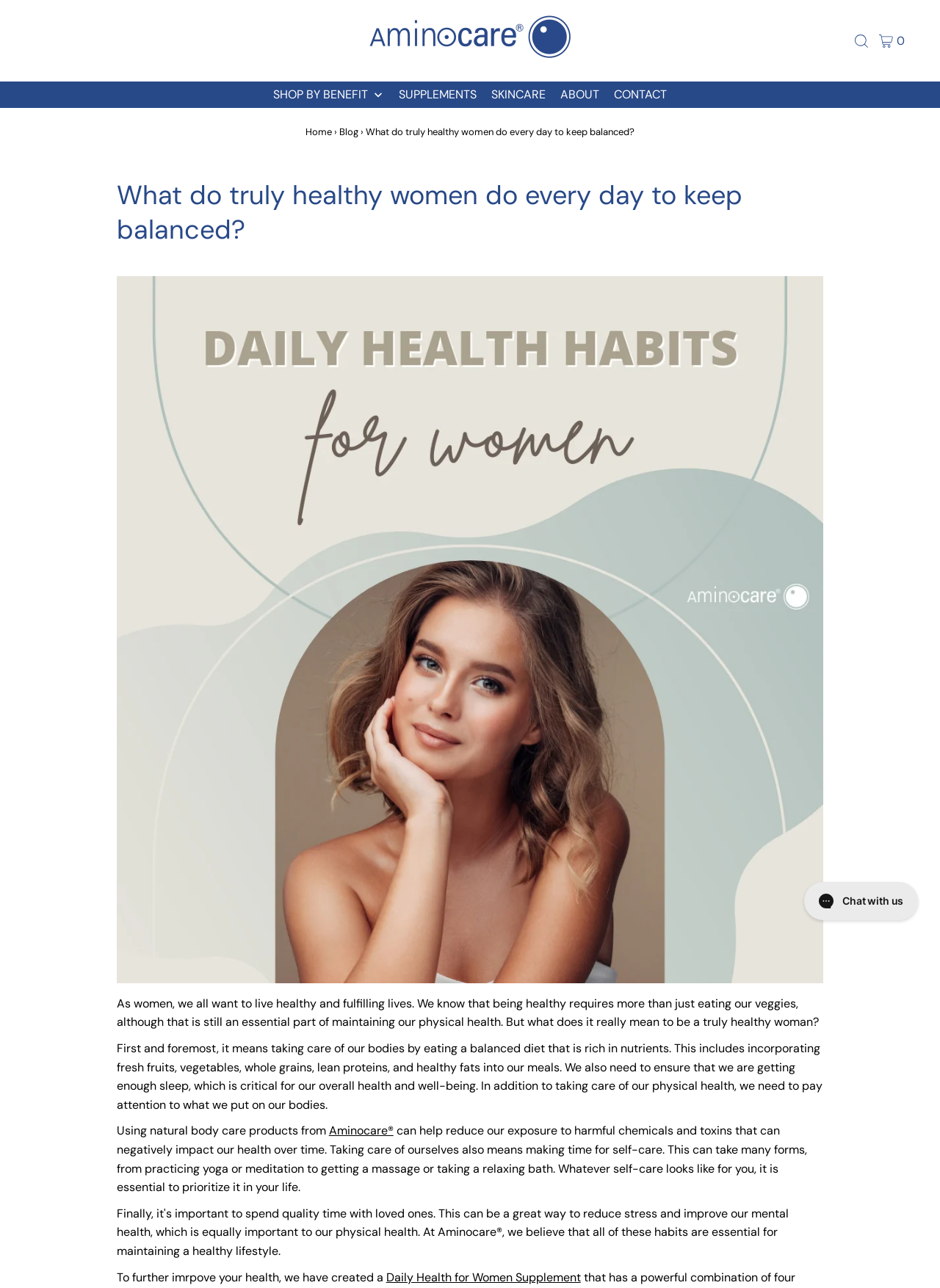Please find and generate the text of the main header of the webpage.

What do truly healthy women do every day to keep balanced?